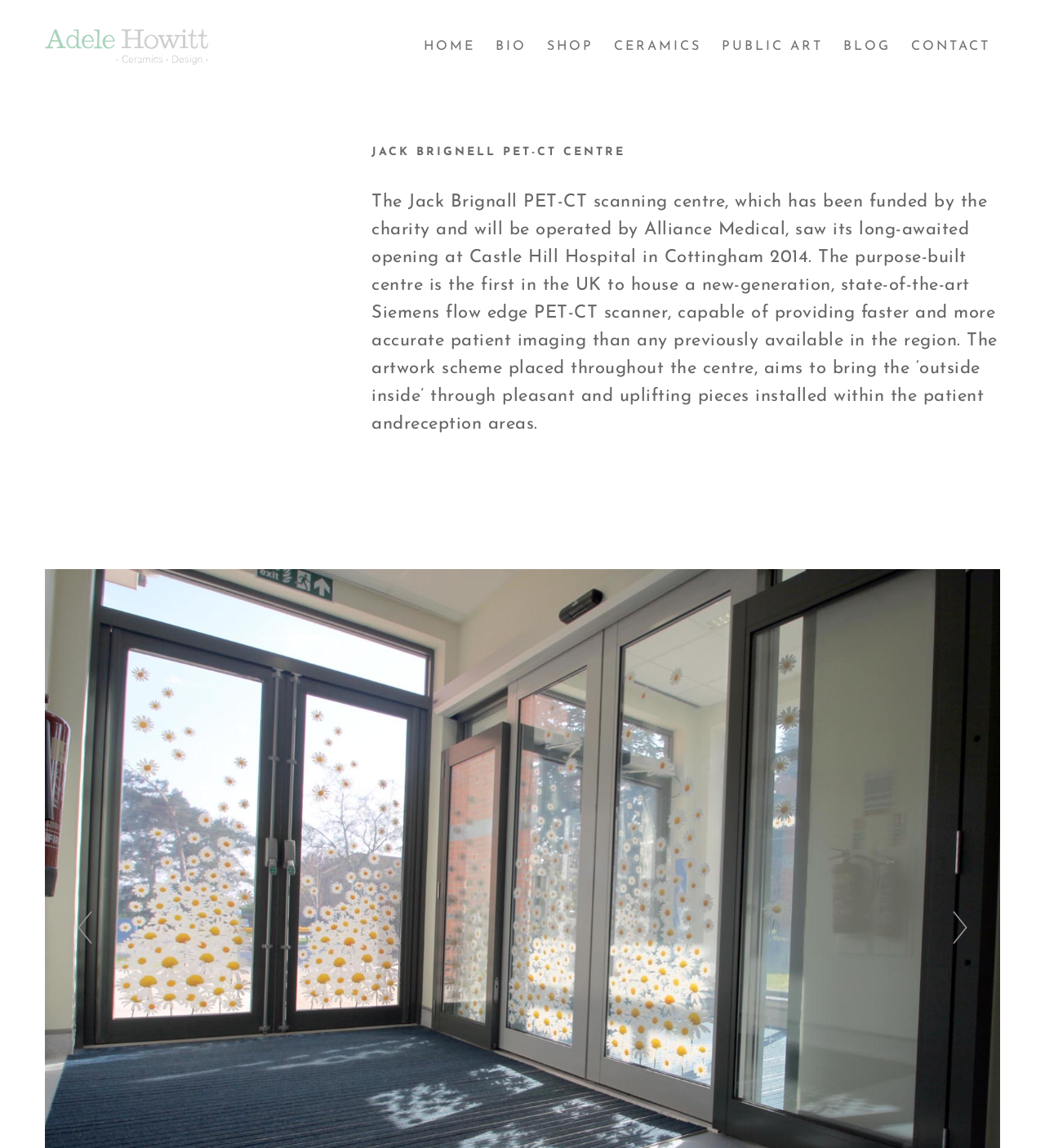Please find the bounding box coordinates in the format (top-left x, top-left y, bottom-right x, bottom-right y) for the given element description. Ensure the coordinates are floating point numbers between 0 and 1. Description: parent_node: 1

[0.888, 0.772, 0.949, 0.843]